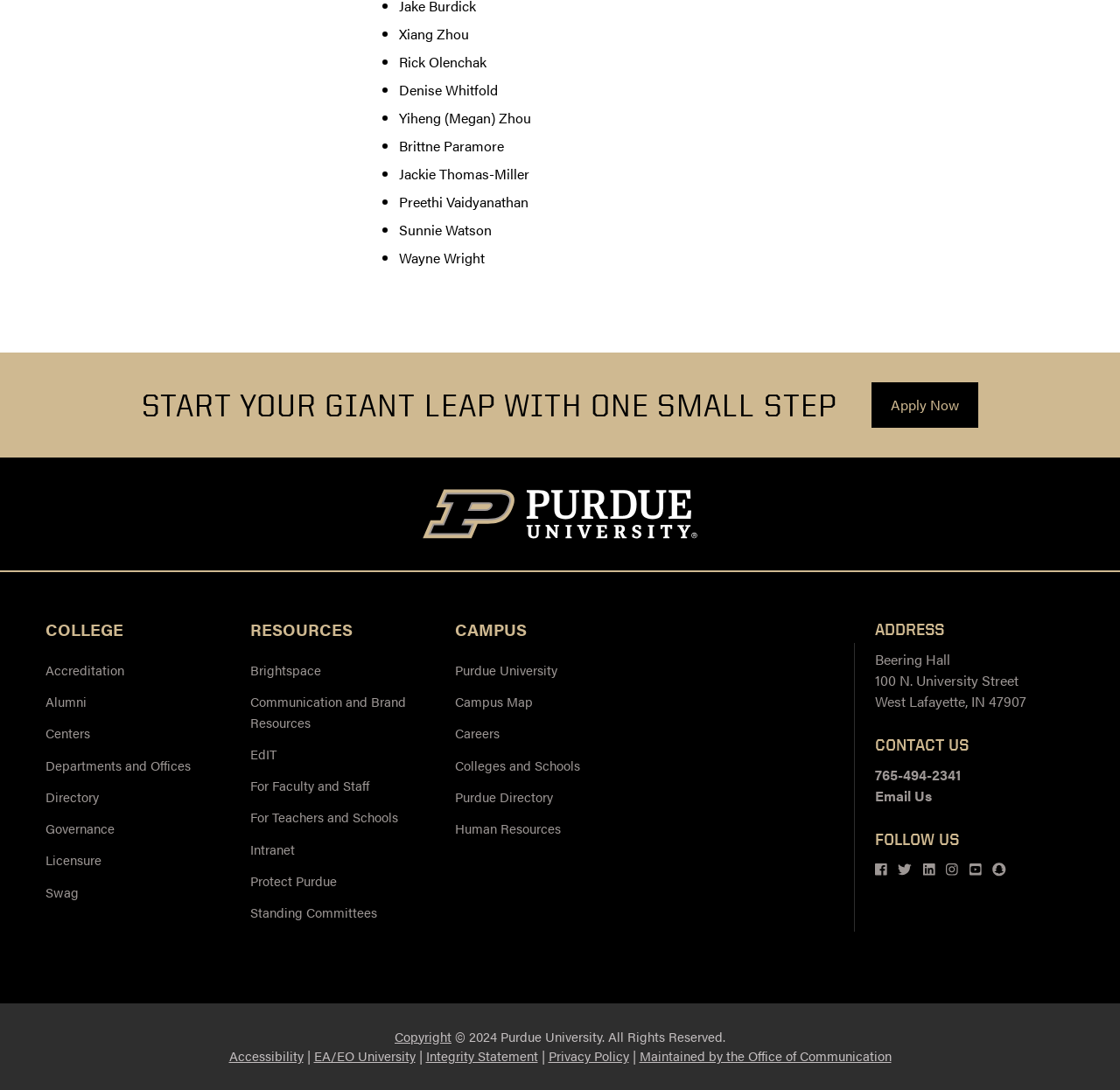Highlight the bounding box coordinates of the element that should be clicked to carry out the following instruction: "Click Apply Now". The coordinates must be given as four float numbers ranging from 0 to 1, i.e., [left, top, right, bottom].

[0.778, 0.351, 0.874, 0.392]